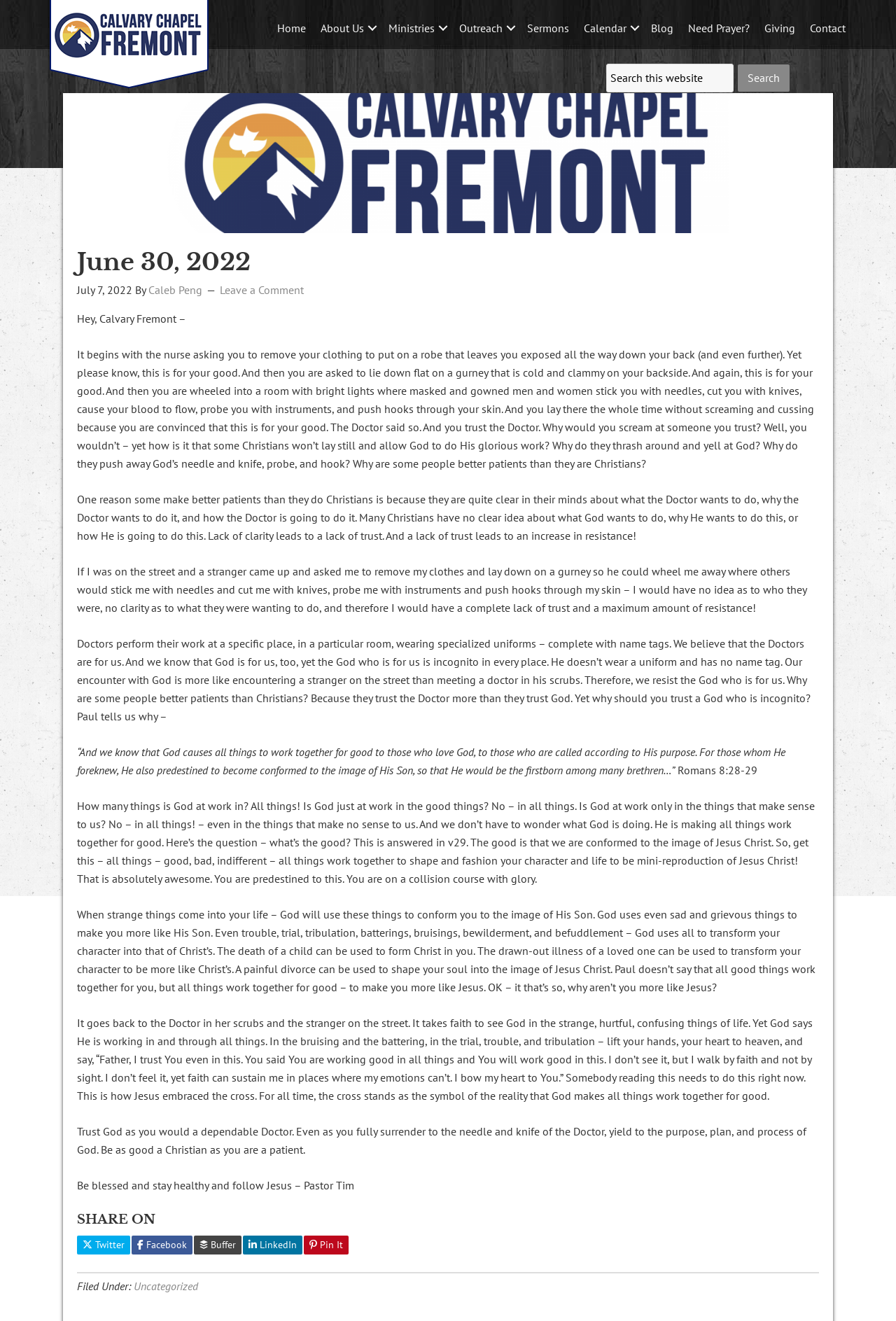Using the provided description: "Leave a Comment", find the bounding box coordinates of the corresponding UI element. The output should be four float numbers between 0 and 1, in the format [left, top, right, bottom].

[0.245, 0.214, 0.339, 0.224]